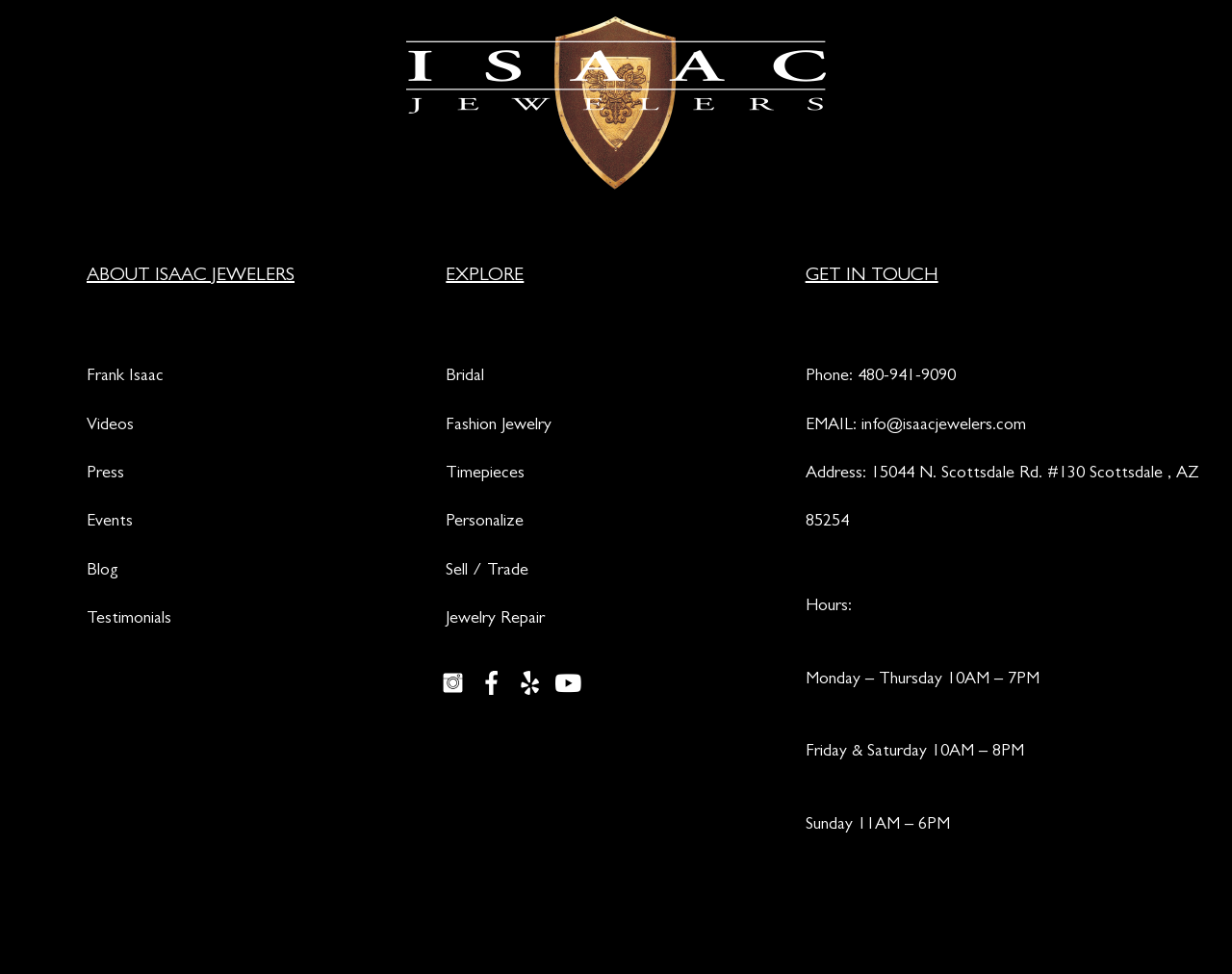What is the name of the jeweler?
Please answer the question with as much detail and depth as you can.

The name of the jeweler can be inferred from the 'footer-logo' image and the 'ABOUT ISAAC JEWELERS' heading, which suggests that the webpage is about Isaac Jewelers.